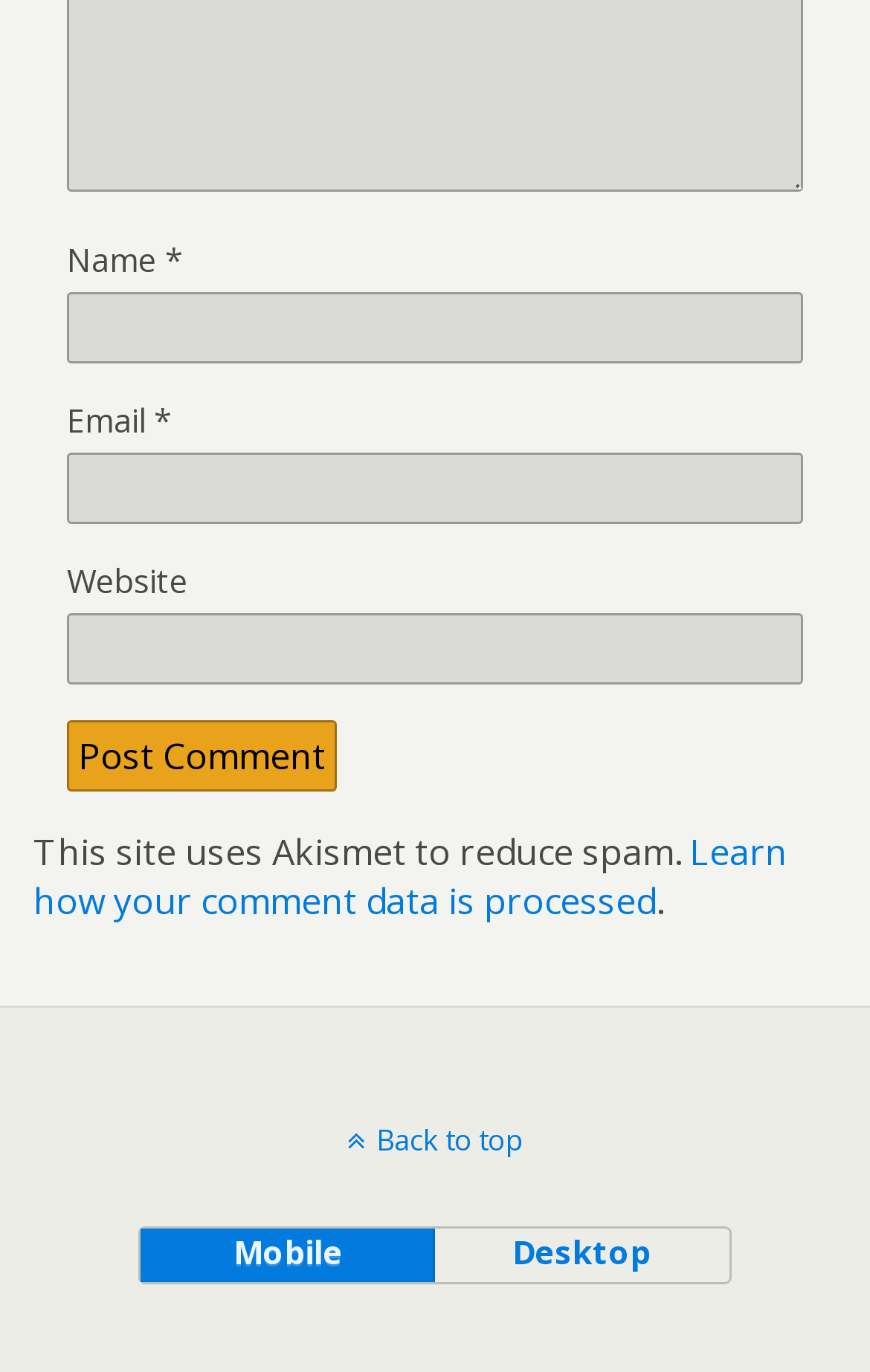Find the bounding box coordinates for the UI element that matches this description: "name="submit" value="Post Comment"".

[0.077, 0.525, 0.387, 0.577]